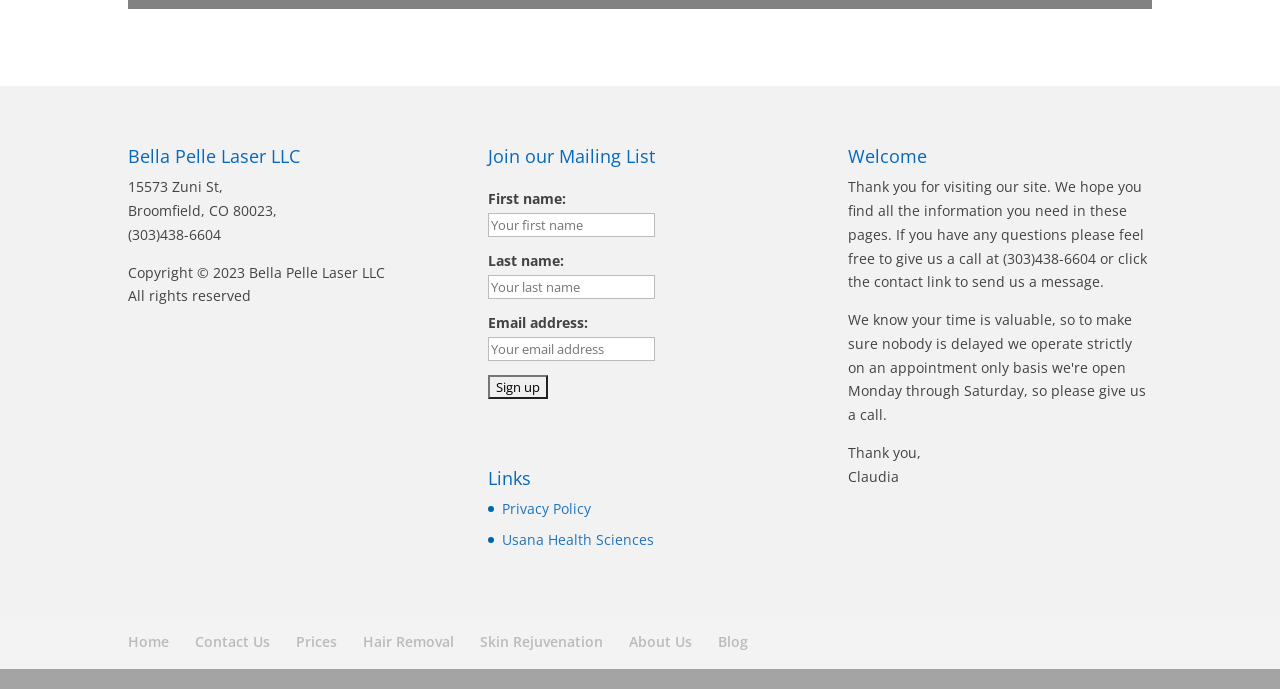Please determine the bounding box coordinates of the element to click in order to execute the following instruction: "Read Privacy Policy". The coordinates should be four float numbers between 0 and 1, specified as [left, top, right, bottom].

[0.392, 0.725, 0.462, 0.752]